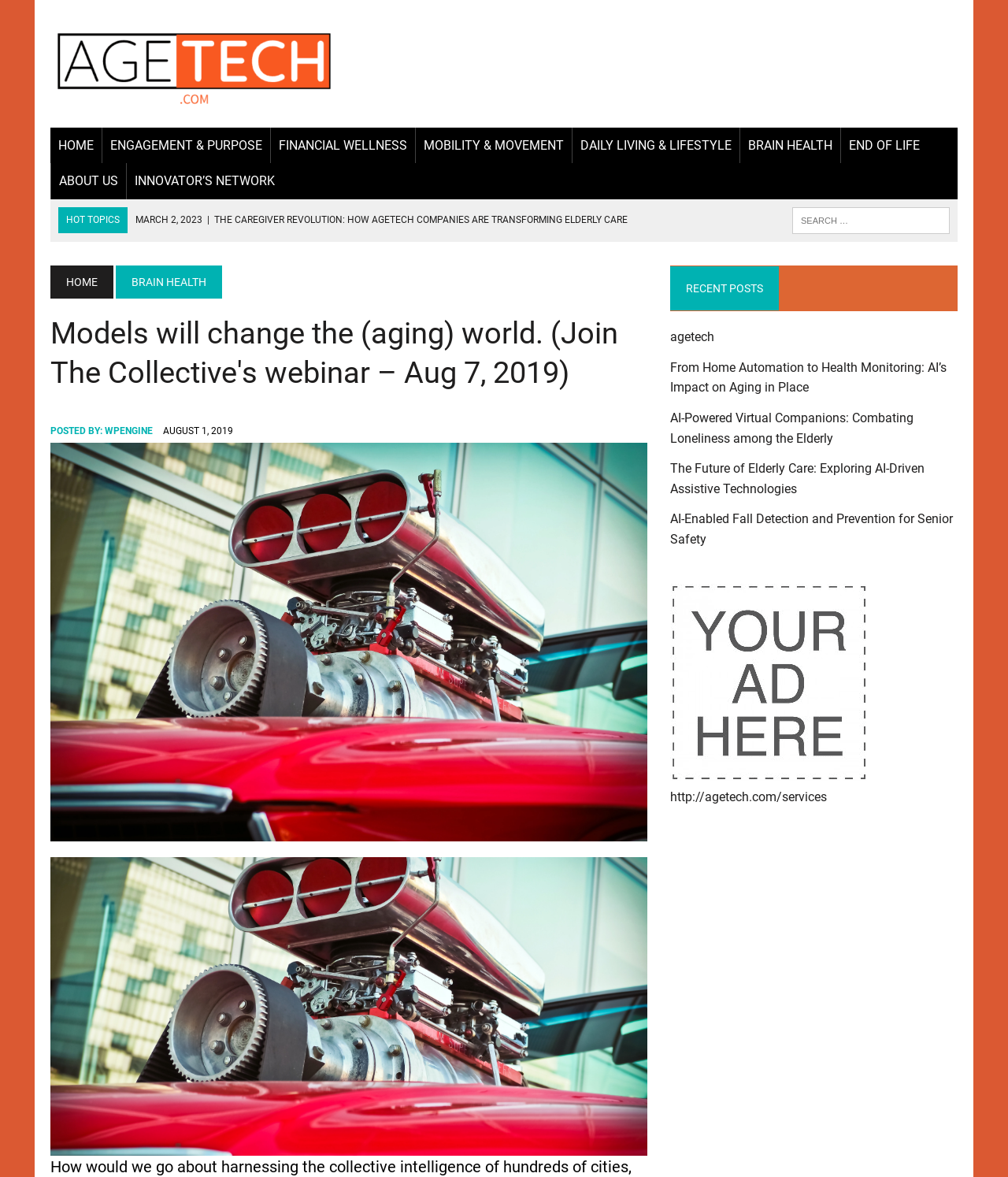Please find the bounding box coordinates of the element's region to be clicked to carry out this instruction: "Explore the 'BRAIN HEALTH' category".

[0.734, 0.108, 0.834, 0.139]